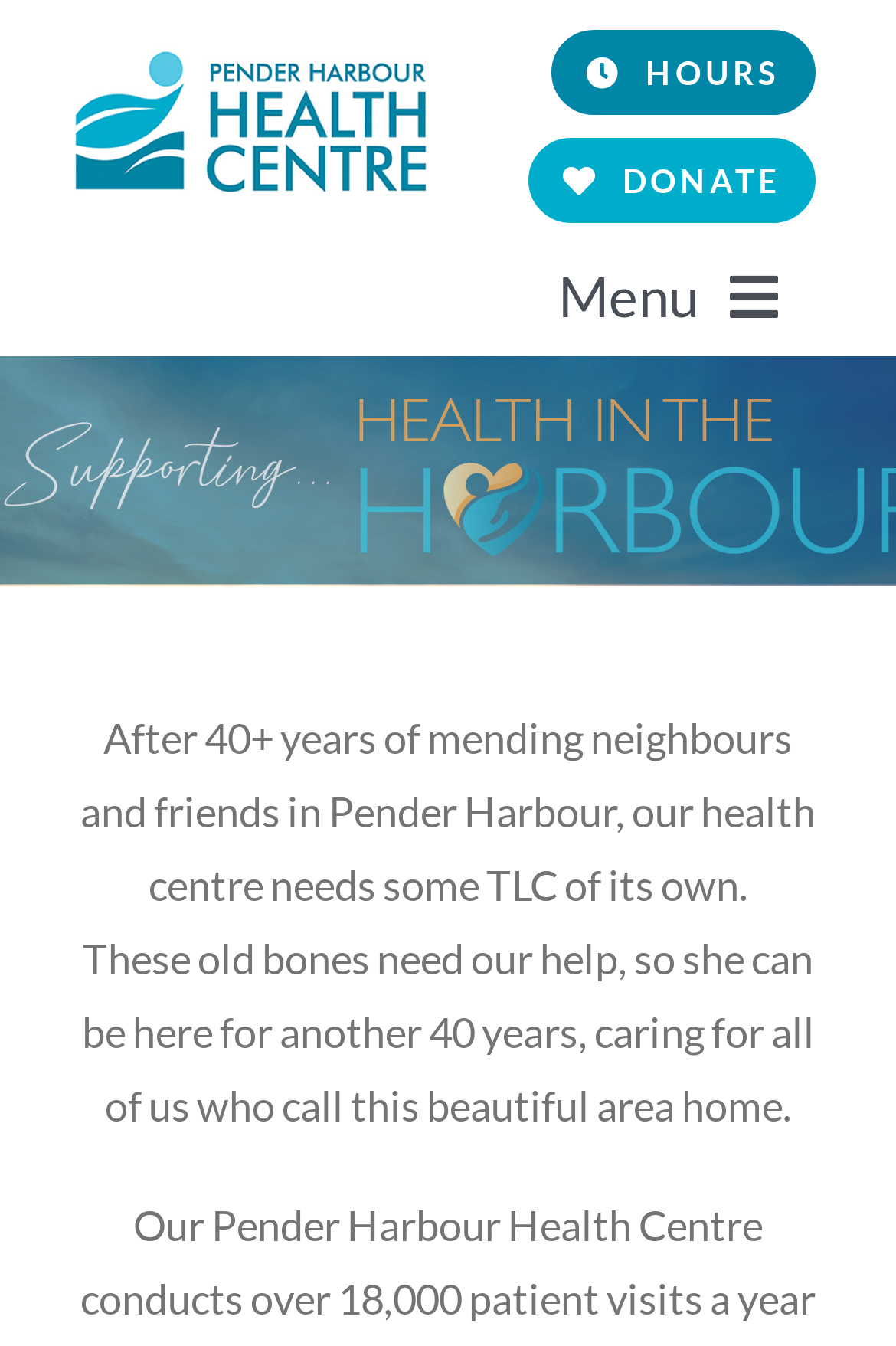Describe all the key features of the webpage in detail.

The webpage is about the Pender Harbour Health Centre, with a prominent logo at the top left corner. Below the logo, there are three main links: "HOURS", "DONATE", and a navigation menu "Menu" with a dropdown button. The navigation menu is located at the top right corner and contains several links, including "Health in the Harbour Fundraiser", "Membership", "Health Centre Auxiliary", and more.

On the main content area, there is a paragraph of text that explains the purpose of the fundraiser, stating that the health centre needs some TLC after 40+ years of serving the community. Below this text, there is another paragraph that elaborates on the importance of supporting the health centre so it can continue to care for the community for another 40 years.

At the bottom left corner, there is a search bar with a search button and a magnifying glass icon. The search bar allows users to search for specific content on the website.